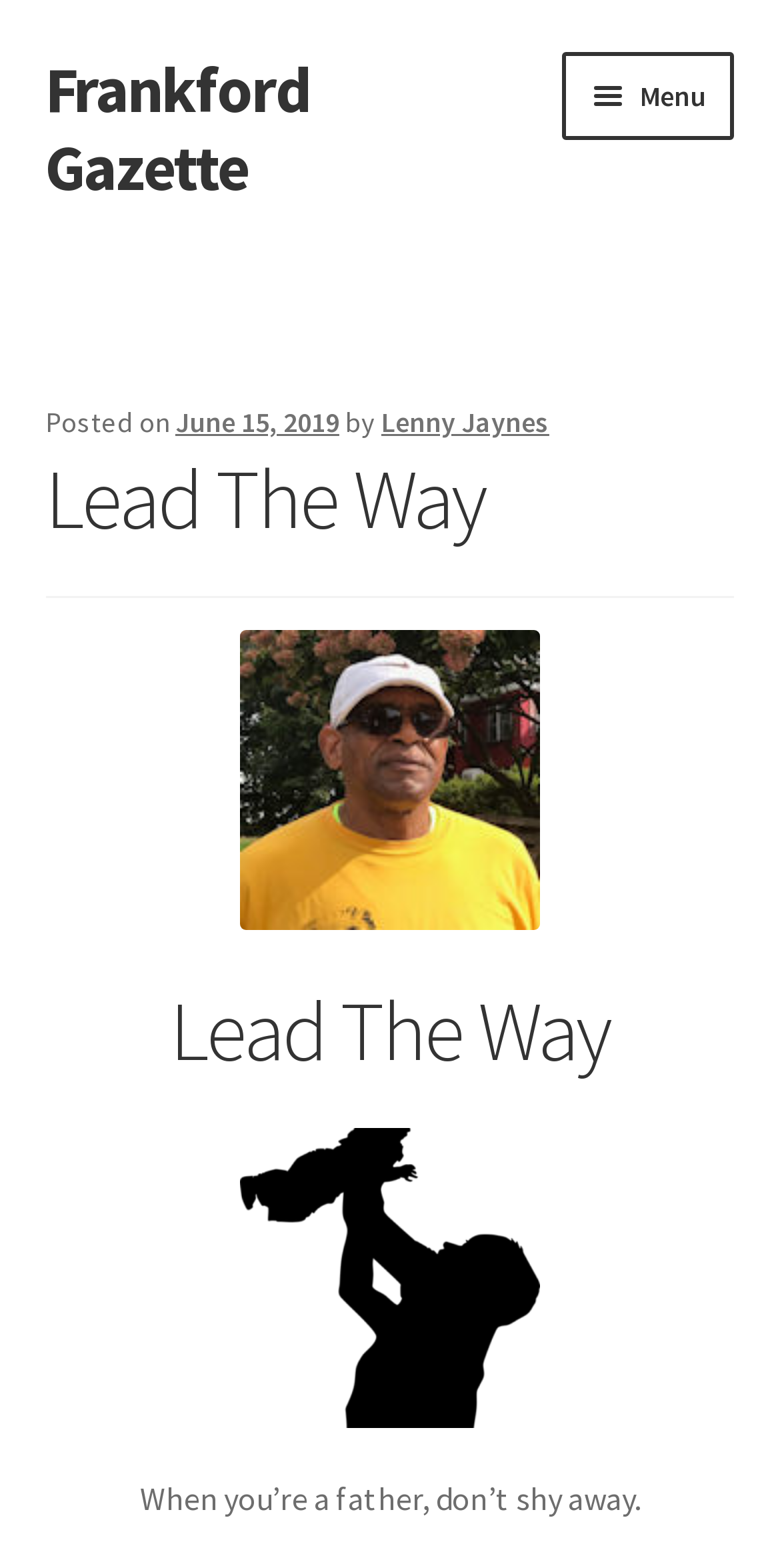Please provide the bounding box coordinates for the element that needs to be clicked to perform the instruction: "Check 'Crime Map'". The coordinates must consist of four float numbers between 0 and 1, formatted as [left, top, right, bottom].

[0.058, 0.613, 0.942, 0.682]